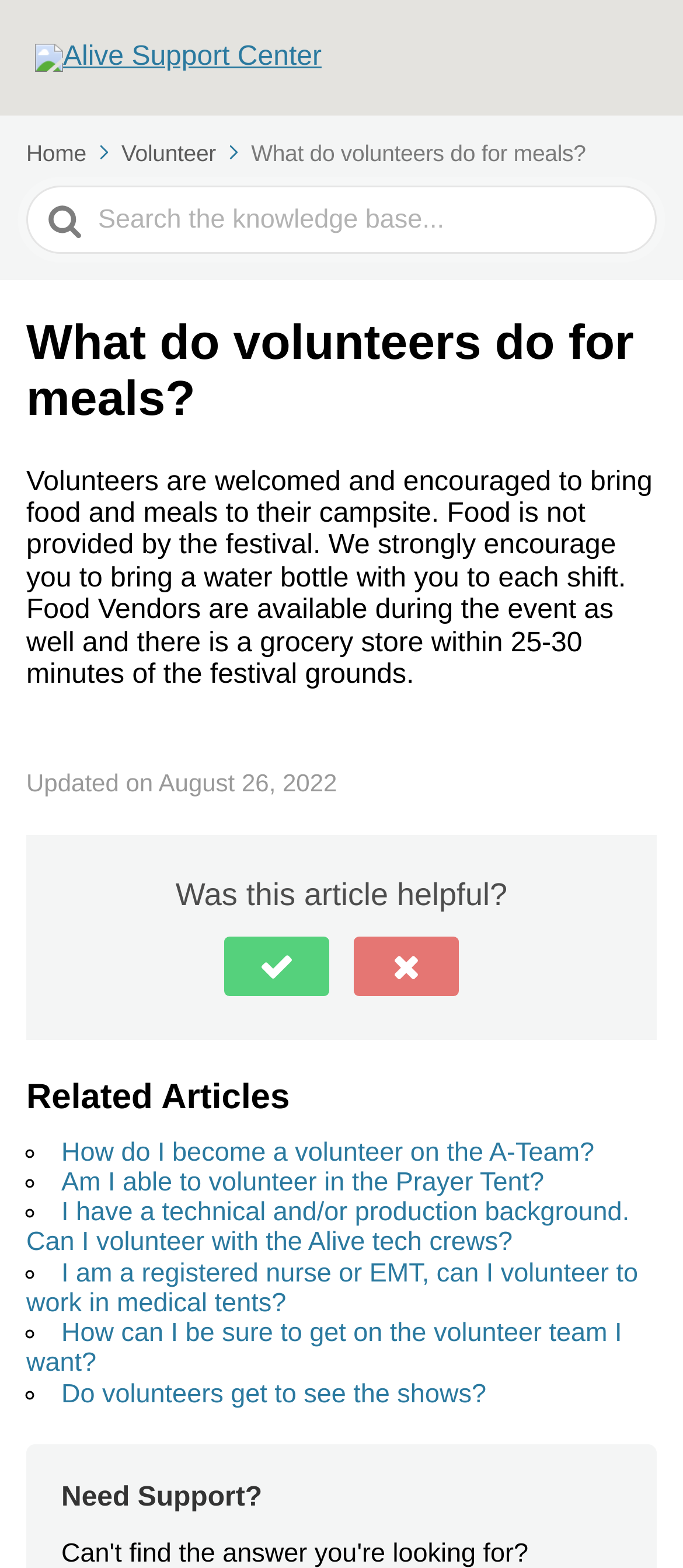Answer the question with a single word or phrase: 
What do volunteers do for meals?

Bring food and meals